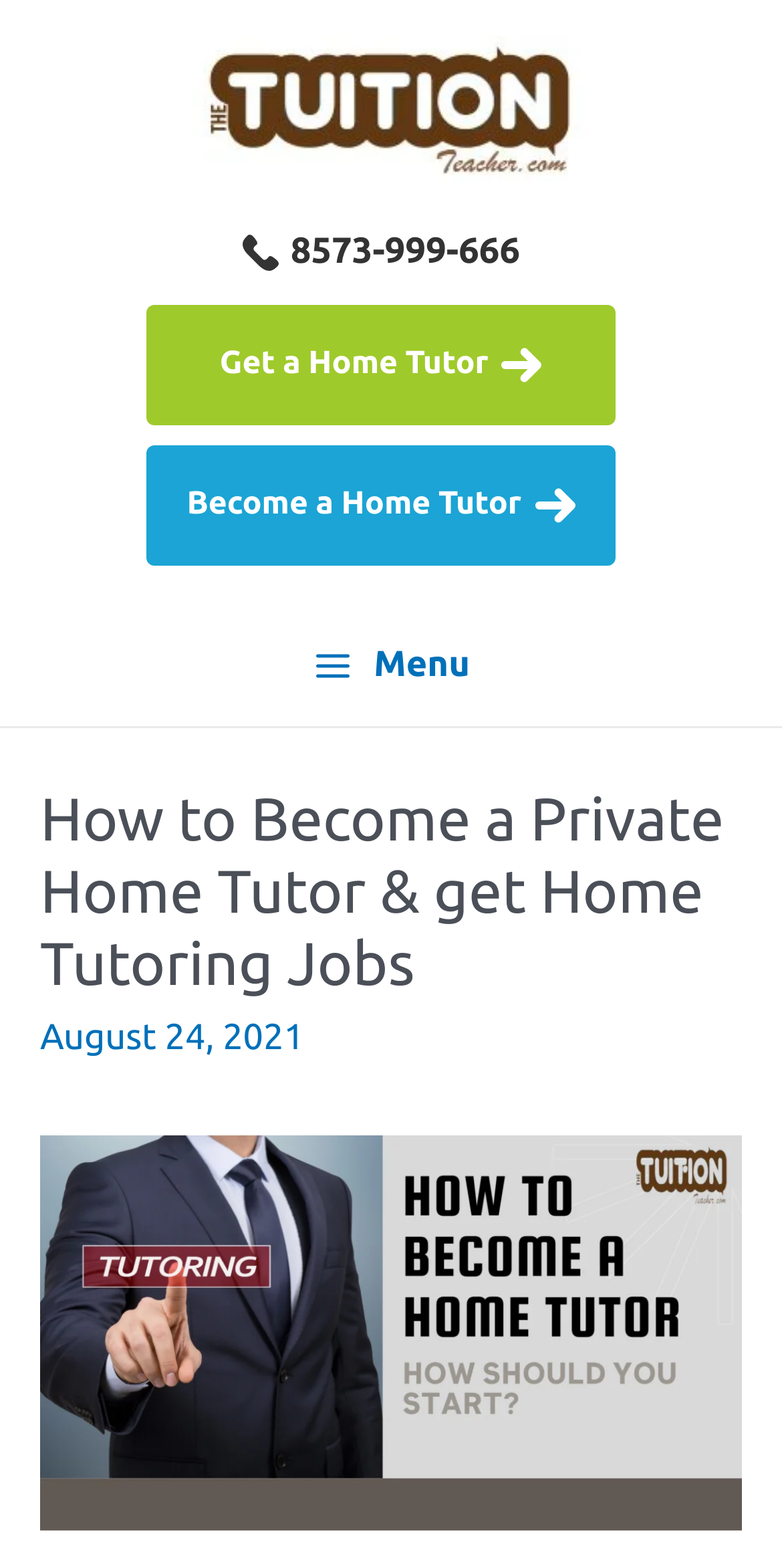Generate a comprehensive description of the contents of the webpage.

The webpage is about becoming a private home tutor and finding home tutoring jobs. At the top left, there is a link to "The Tuition Teacher Official Blog" accompanied by an image with the same name. Below this link, there are three links aligned horizontally: "Call : 8573-999-666", "Get a Home Tutor >", and "Become a Home Tutor >", each with a small image beside it. The ">" symbol in the last two links is represented by a small arrow icon.

To the right of these links, there is a button labeled "Main Menu Menu" with an image of three horizontal lines, indicating a menu toggle. When expanded, the menu is not shown in the current view.

Below the links and the menu button, there is a large header section that spans the entire width of the page. The main heading reads "How to Become a Private Home Tutor & get Home Tutoring Jobs". Below the heading, there is a date "August 24, 2021" and a large image related to becoming a home tutor, which takes up the rest of the header section.